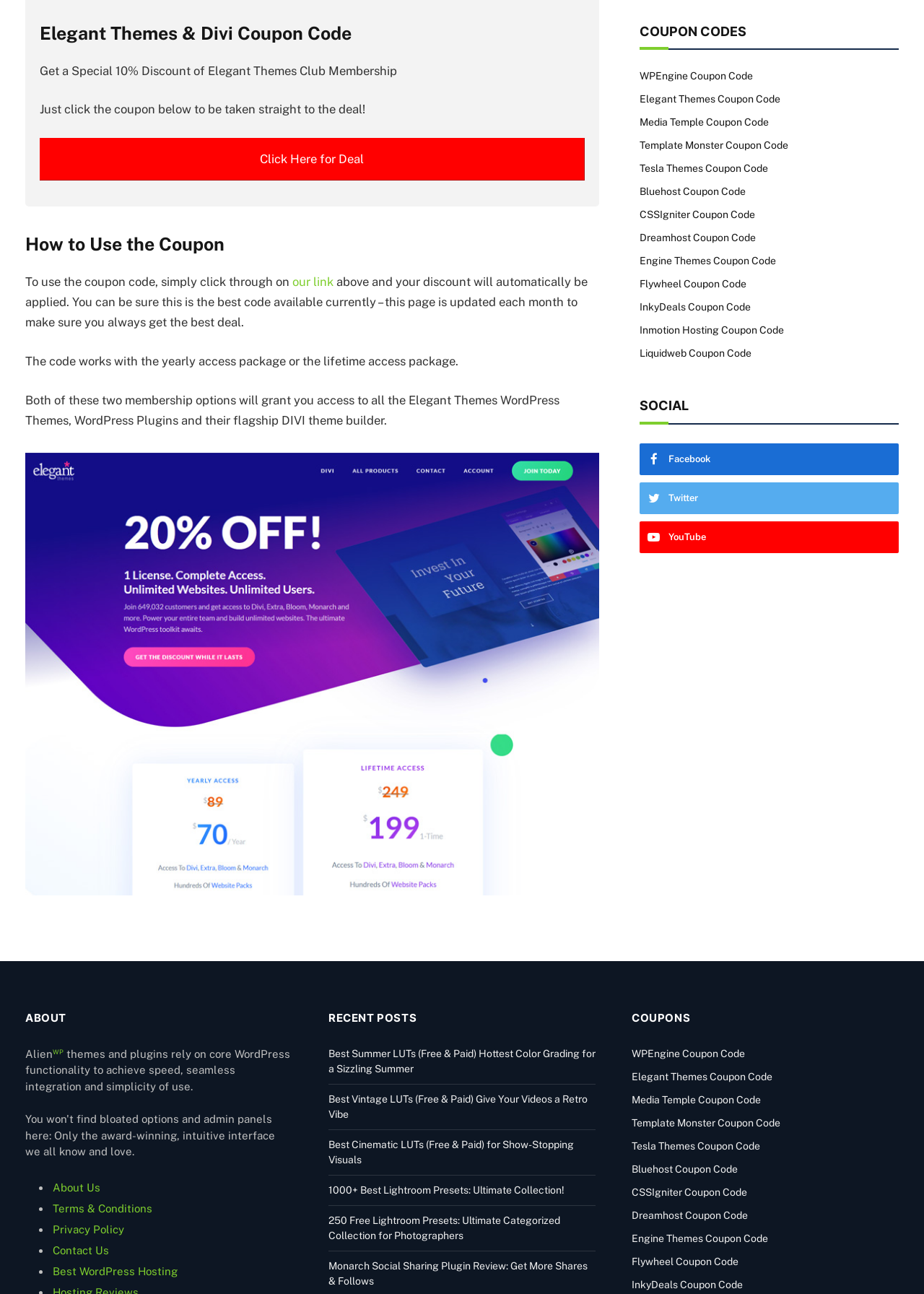Identify the bounding box coordinates for the element that needs to be clicked to fulfill this instruction: "Click the 'Click Here for Deal' button". Provide the coordinates in the format of four float numbers between 0 and 1: [left, top, right, bottom].

[0.043, 0.107, 0.633, 0.14]